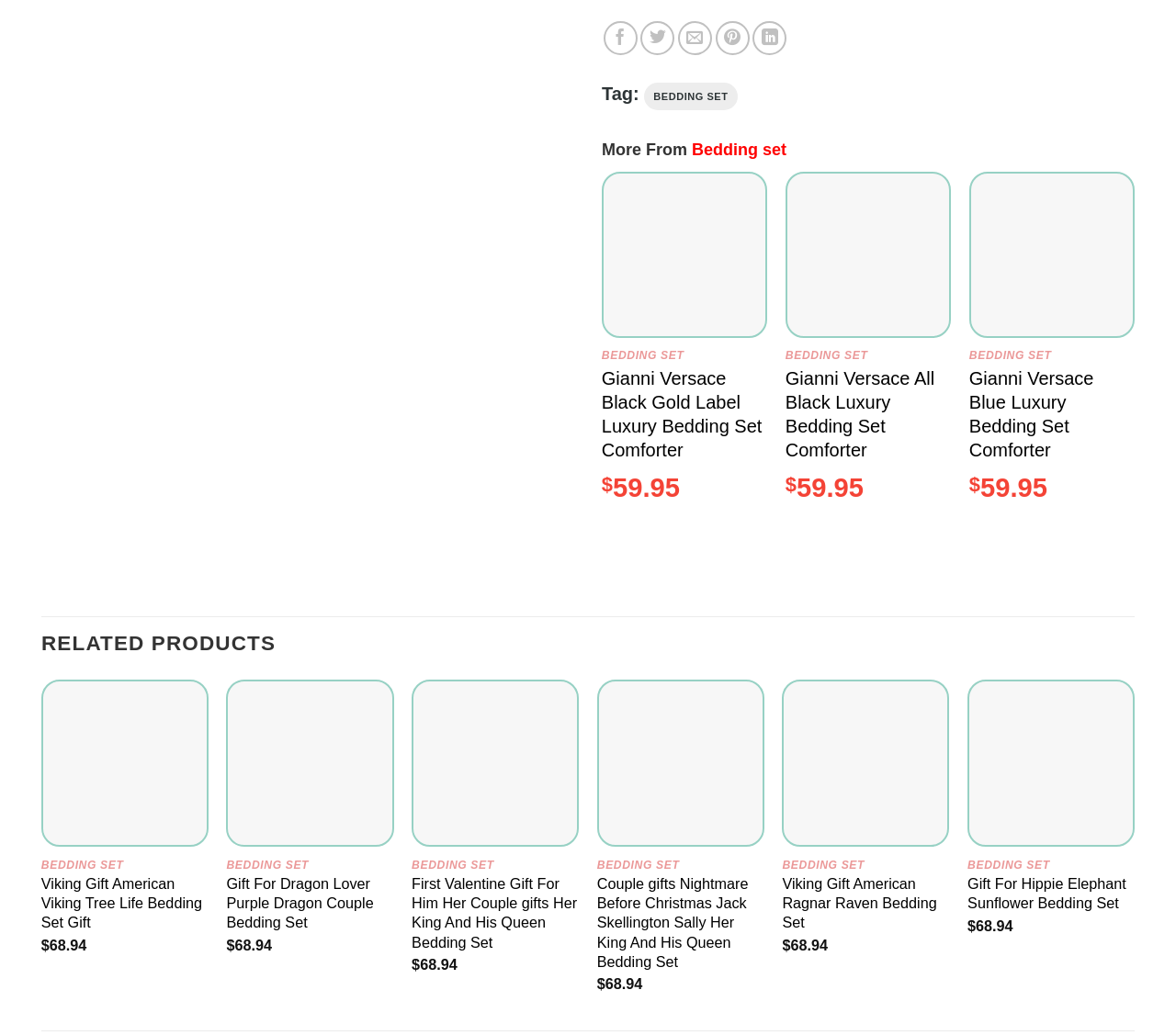Can you specify the bounding box coordinates of the area that needs to be clicked to fulfill the following instruction: "View Gift For Hippie Elephant Sunflower Bedding Set"?

[0.824, 0.658, 0.963, 0.816]